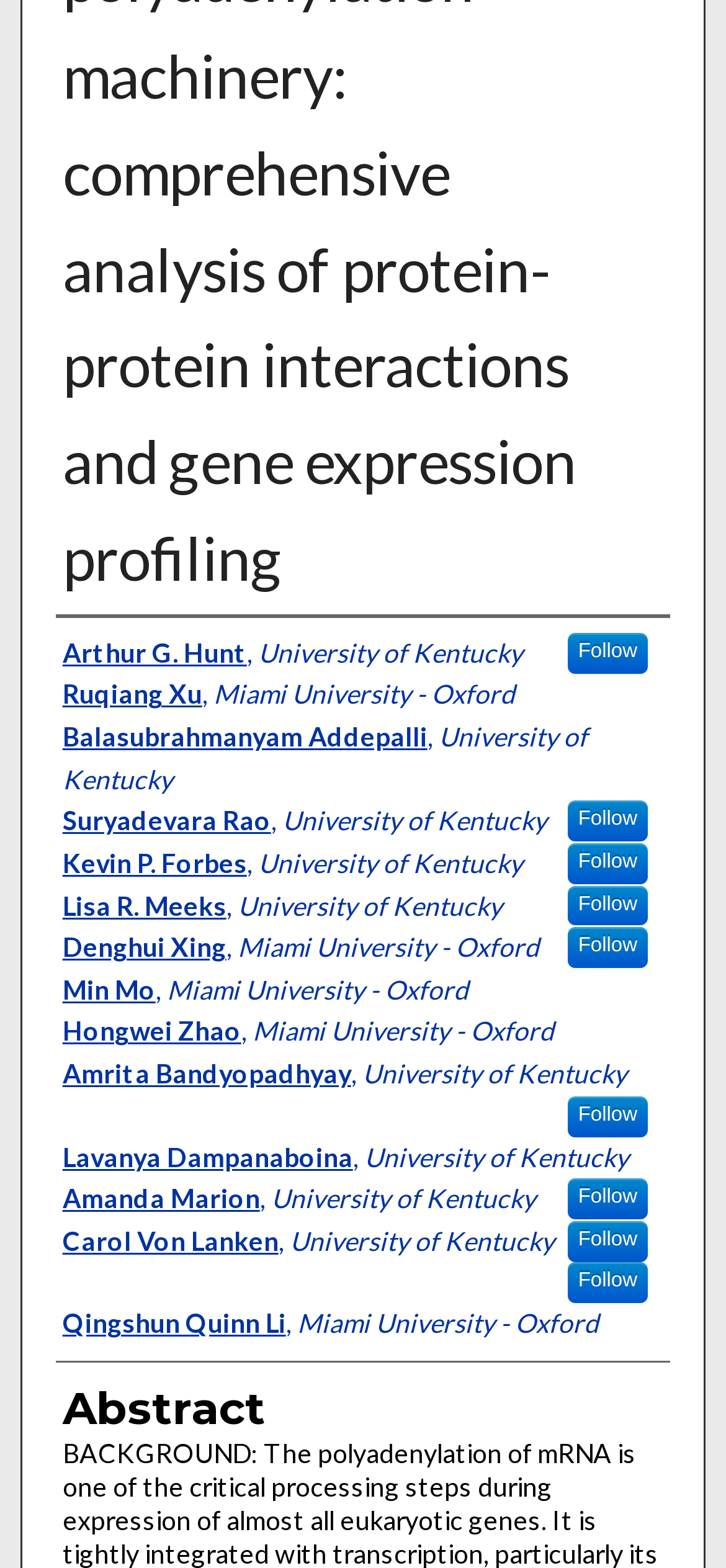Respond with a single word or phrase to the following question:
What is the category of authors listed?

University authors